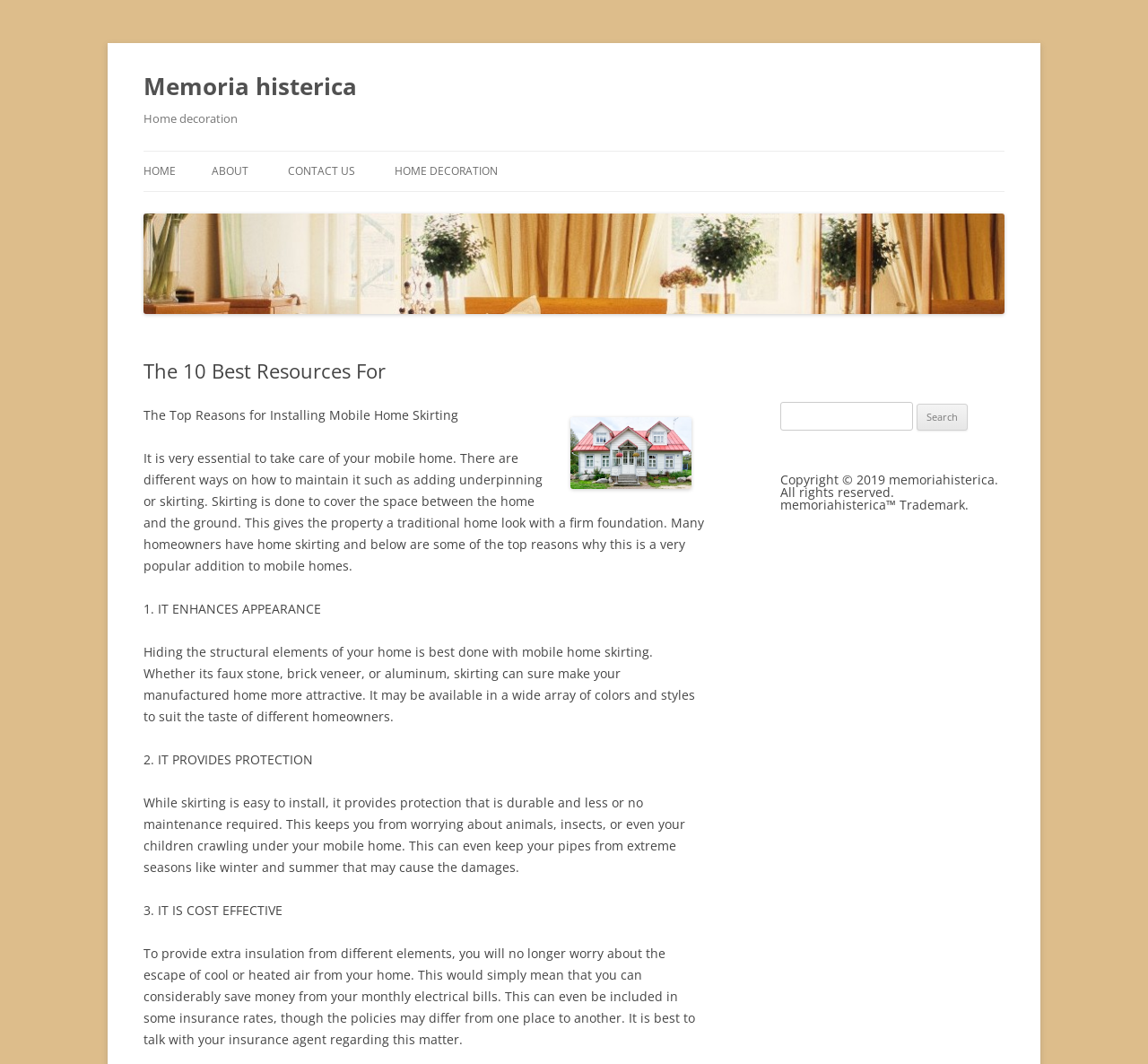How many reasons are mentioned for installing mobile home skirting?
From the screenshot, supply a one-word or short-phrase answer.

3